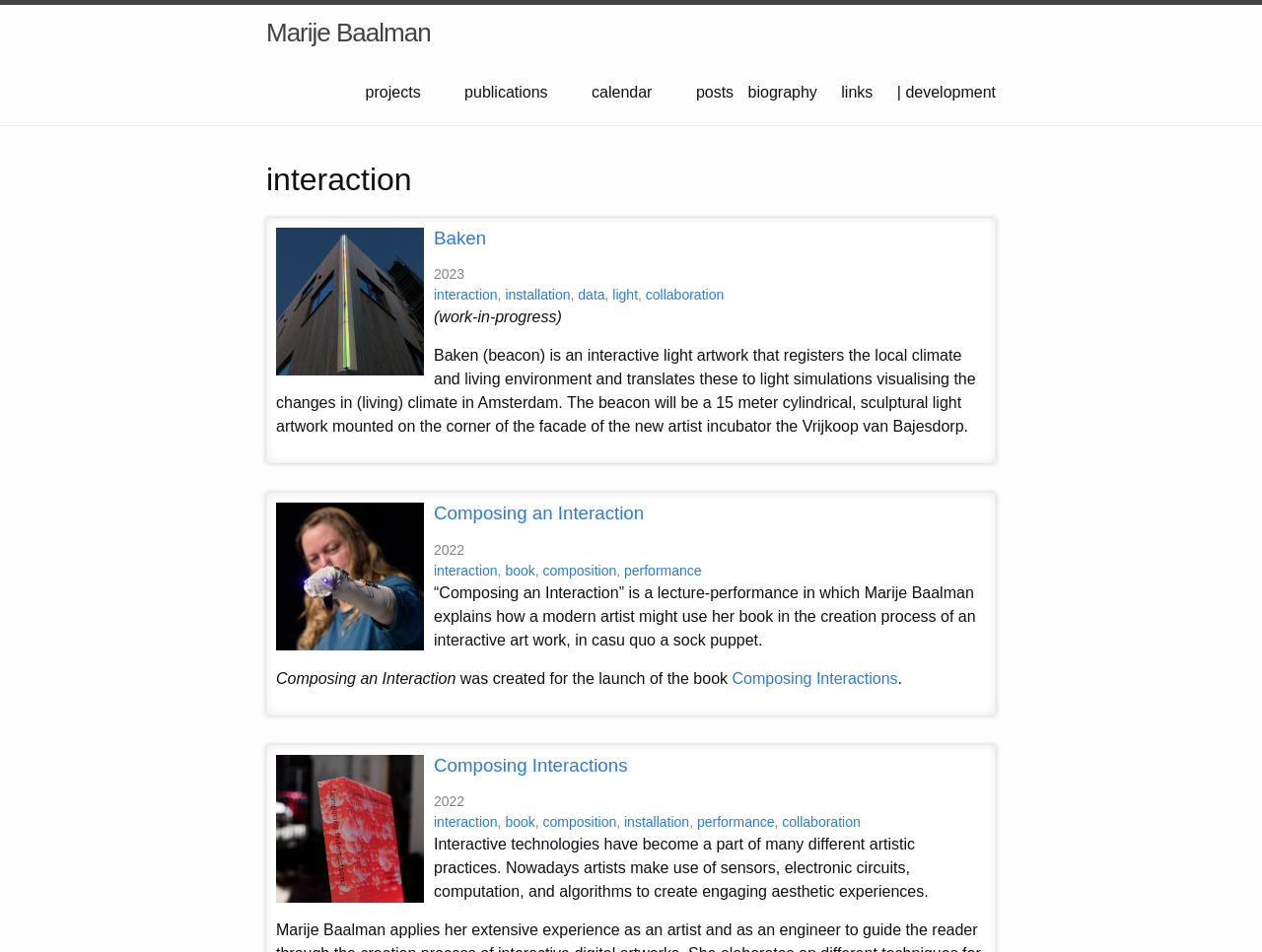Identify the bounding box coordinates of the element to click to follow this instruction: 'click the link to Marije Baalman's biography'. Ensure the coordinates are four float values between 0 and 1, provided as [left, top, right, bottom].

[0.593, 0.088, 0.648, 0.106]